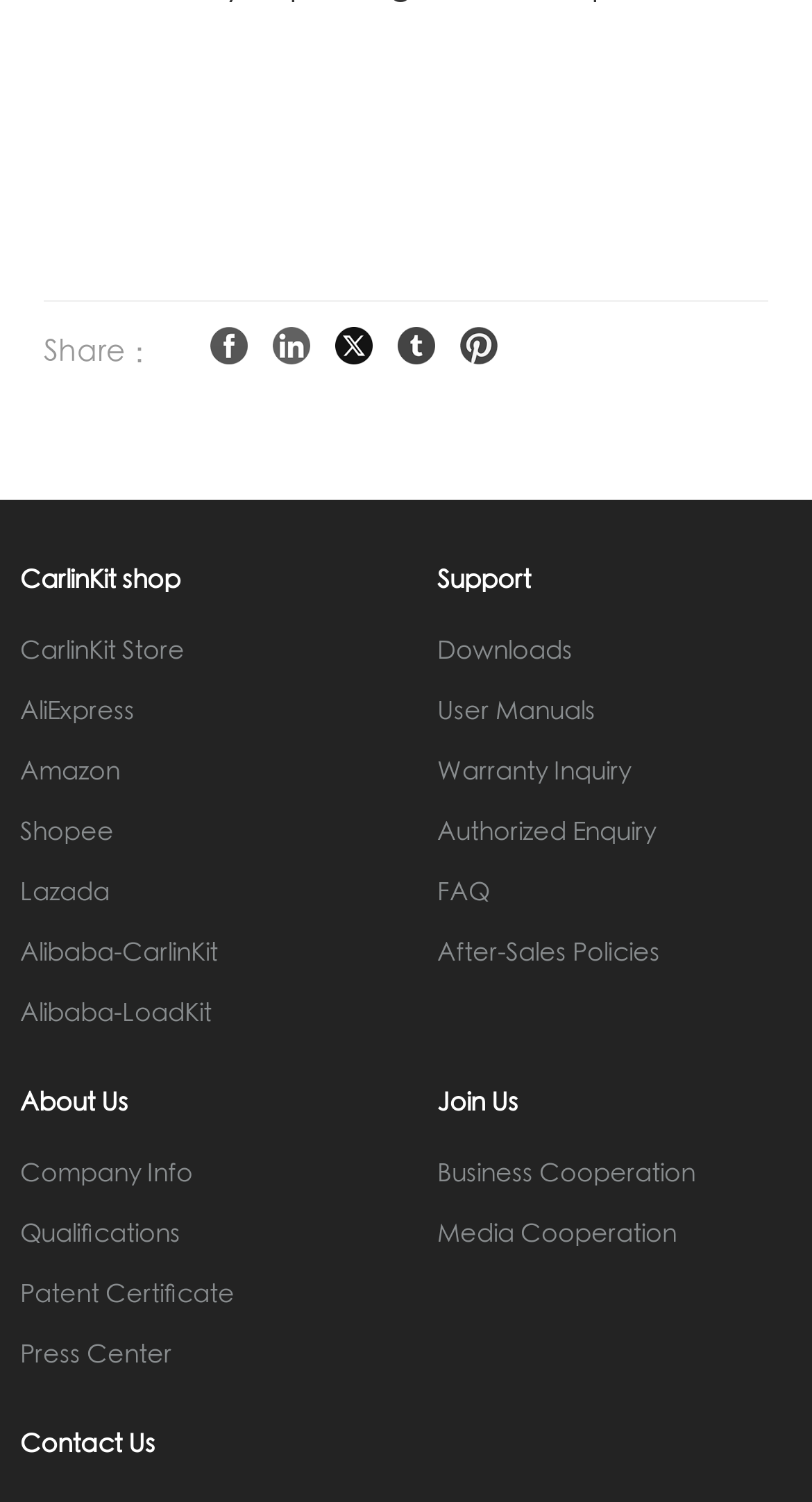Identify the bounding box coordinates of the section that should be clicked to achieve the task described: "View Company Info".

[0.025, 0.774, 0.238, 0.791]